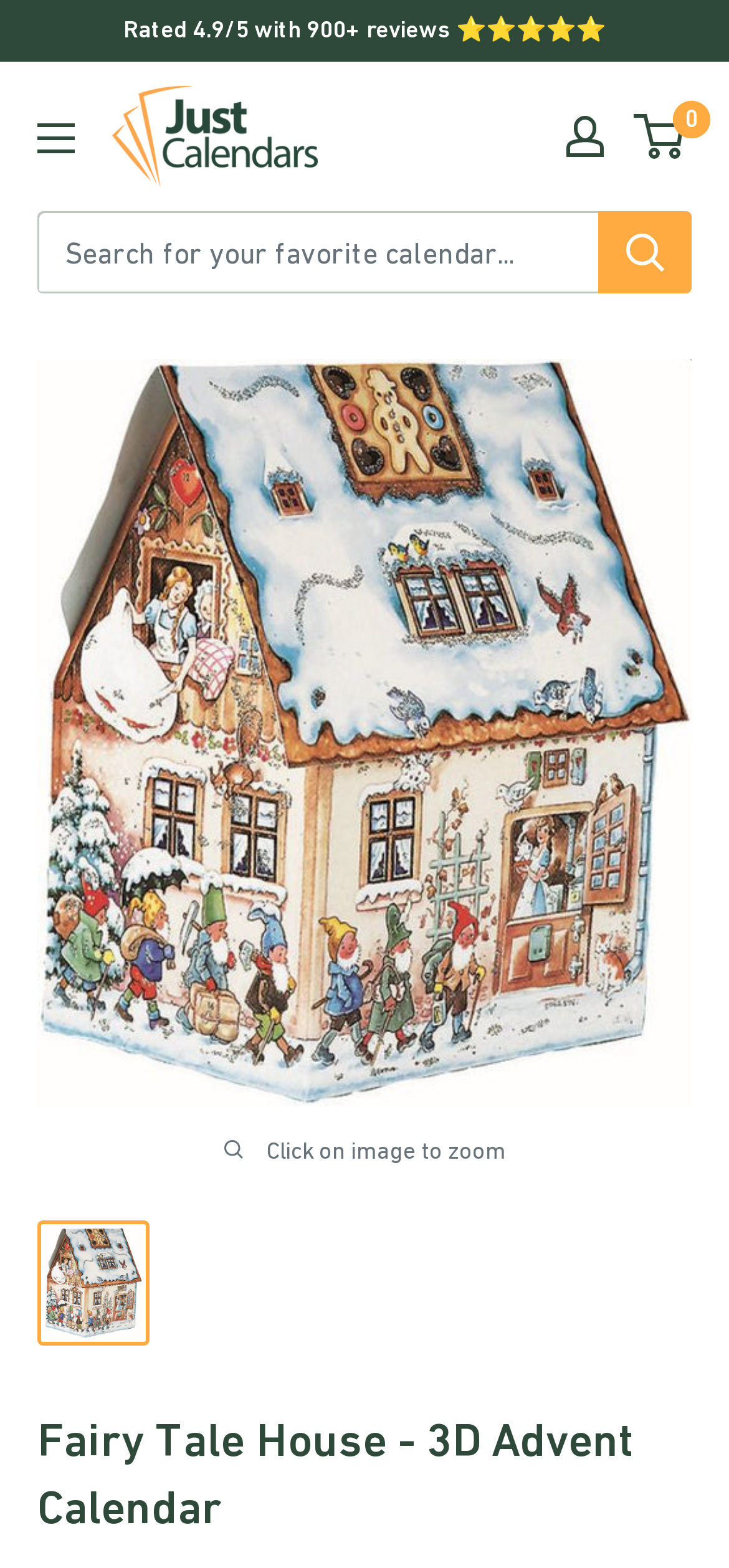Identify the bounding box coordinates of the region I need to click to complete this instruction: "Open the menu".

[0.051, 0.078, 0.103, 0.097]